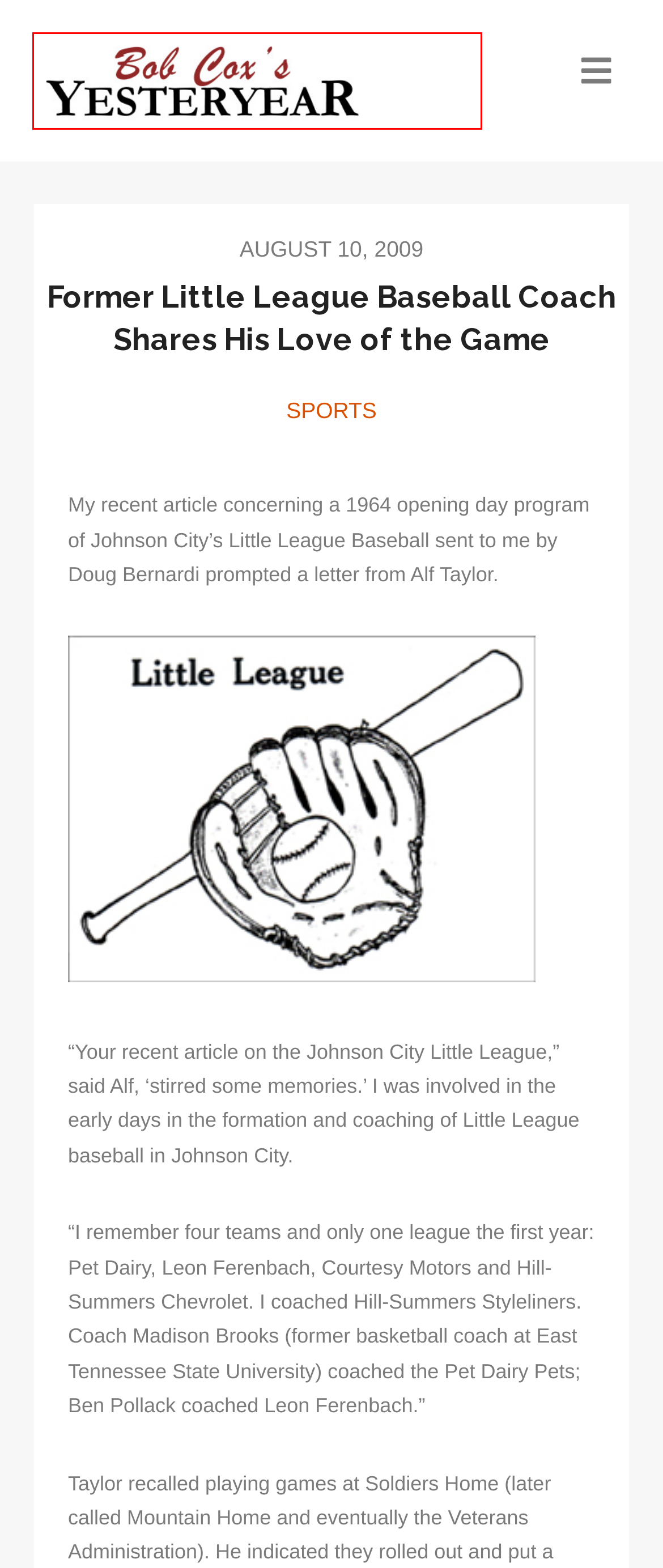With the provided webpage screenshot containing a red bounding box around a UI element, determine which description best matches the new webpage that appears after clicking the selected element. The choices are:
A. Sports – Bob Cox’s Yesteryear
B. Eateries – Bob Cox’s Yesteryear
C. City – Bob Cox’s Yesteryear
D. Bob & Alf – Bob Cox’s Yesteryear
E. Lodging – Bob Cox’s Yesteryear
F. Bob Cox’s Yesteryear – Documenting the Nostalgic History of Upper East Tennessee
G. Services – Bob Cox’s Yesteryear
H. Columnist Recalls City’s Reaction to News That War Was Over – Bob Cox’s Yesteryear

F